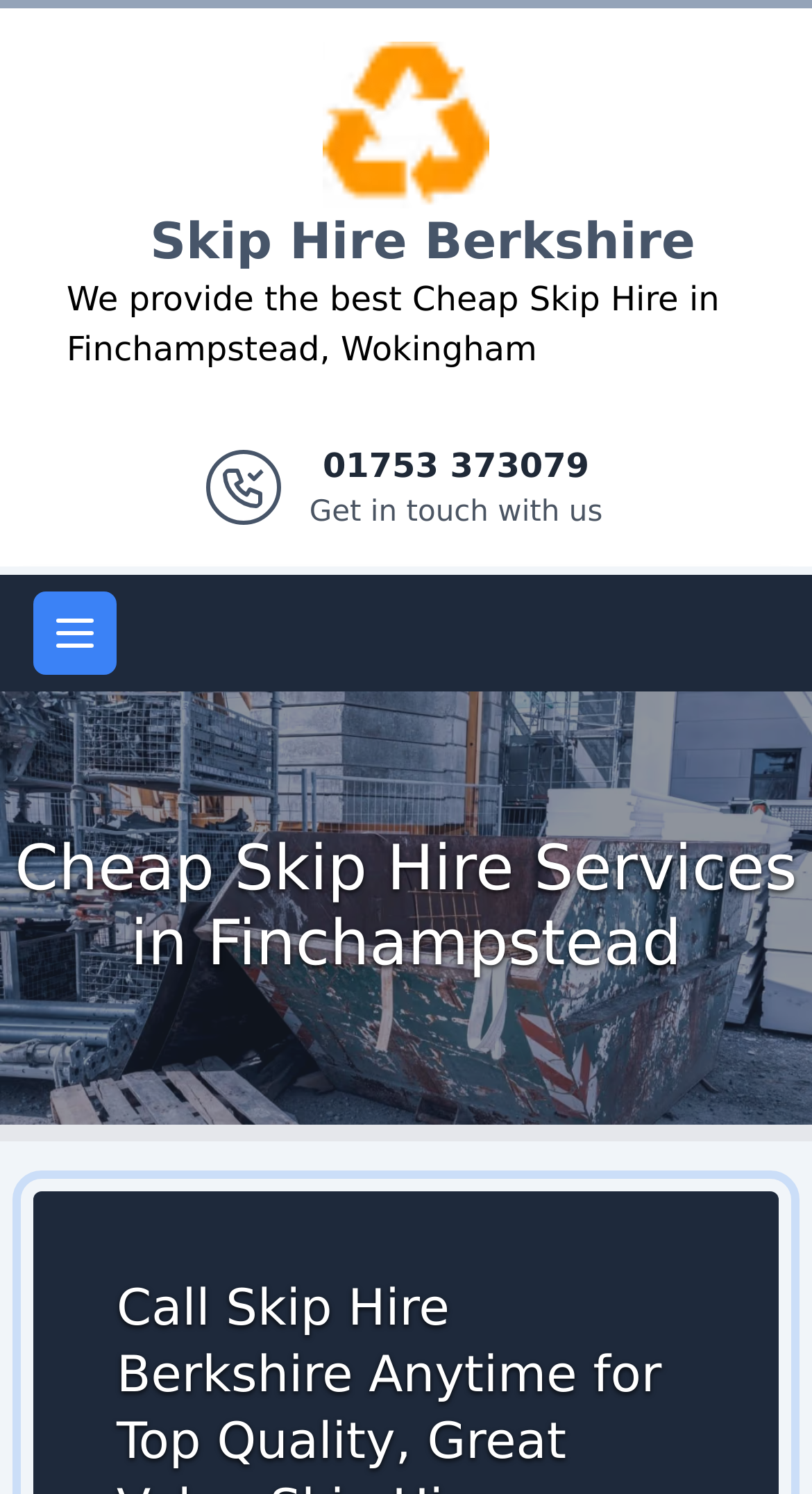Deliver a detailed narrative of the webpage's visual and textual elements.

The webpage is about Cheap Skip Hire services in Finchampstead, Wokingham, and it appears to be a business website for Skip Hire Berkshire. At the top of the page, there is a banner section that spans the entire width, containing the company logo, a link to the company's website, and a brief description of their services. The logo is positioned on the left side, with the company name "Skip Hire Berkshire" written in text next to it. 

Below the banner, there is a prominent heading that reads "Cheap Skip Hire Services in Finchampstead", which is centered on the page. Underneath the heading, there is a large image that takes up most of the page's width, likely showcasing the company's skip hire services.

On the right side of the page, there is a call-to-action section with a phone number "01753 373079" and a link to "Get in touch with us". There is also a small button to open the main menu, positioned at the top-right corner of the page.

The overall layout of the page is simple and easy to navigate, with a clear focus on promoting the company's services and encouraging visitors to get in touch.